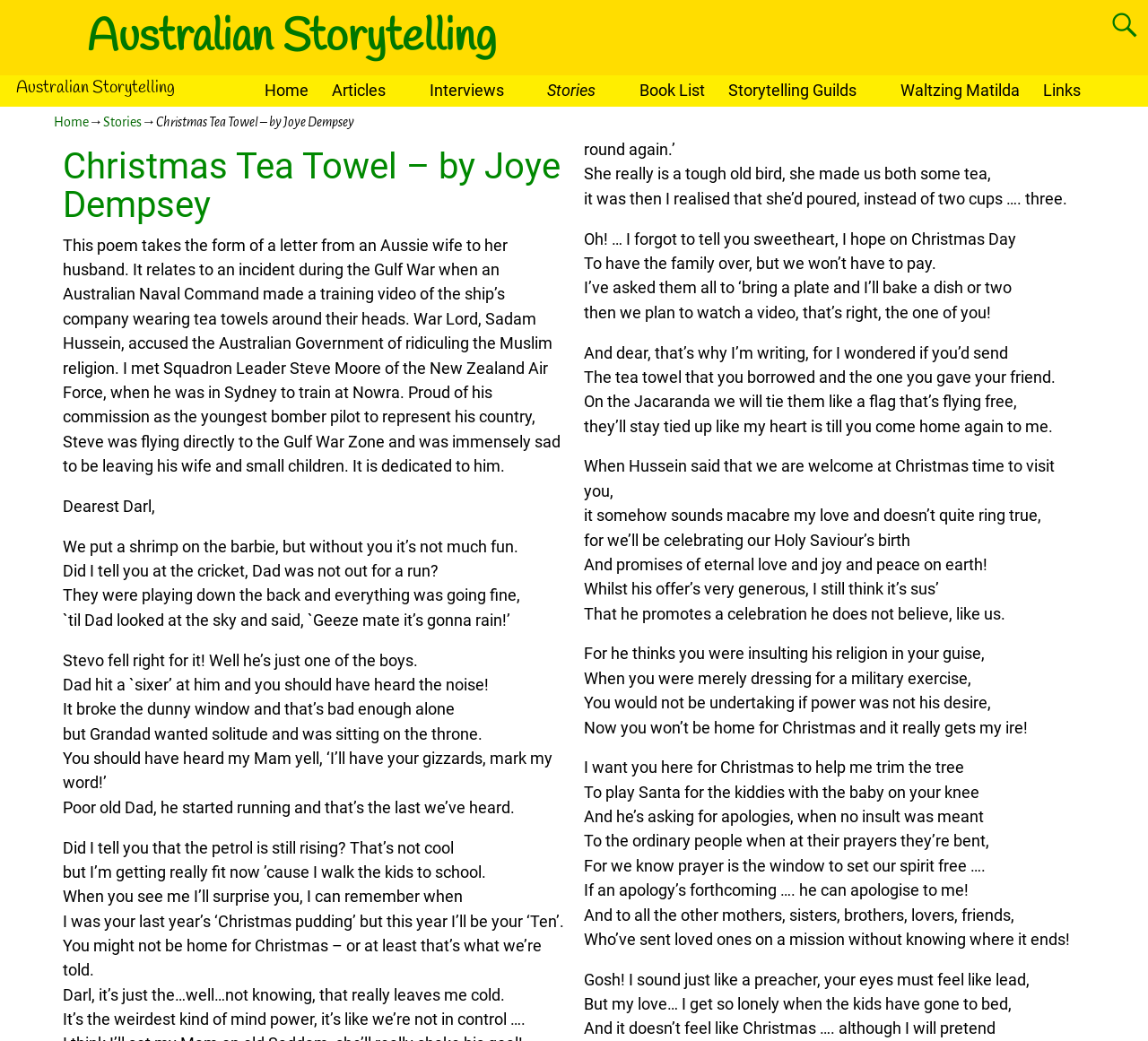Could you determine the bounding box coordinates of the clickable element to complete the instruction: "go to Home"? Provide the coordinates as four float numbers between 0 and 1, i.e., [left, top, right, bottom].

[0.22, 0.072, 0.279, 0.103]